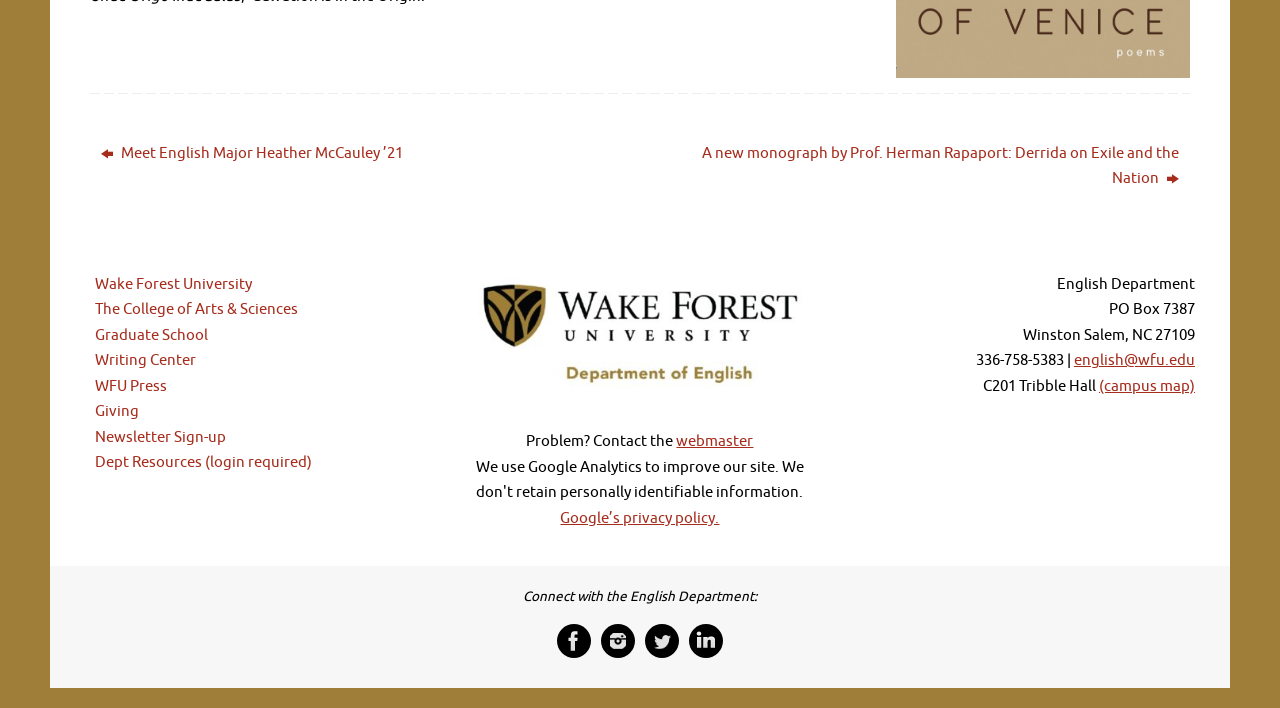Return the bounding box coordinates of the UI element that corresponds to this description: "(campus map)". The coordinates must be given as four float numbers in the range of 0 and 1, [left, top, right, bottom].

[0.859, 0.532, 0.934, 0.559]